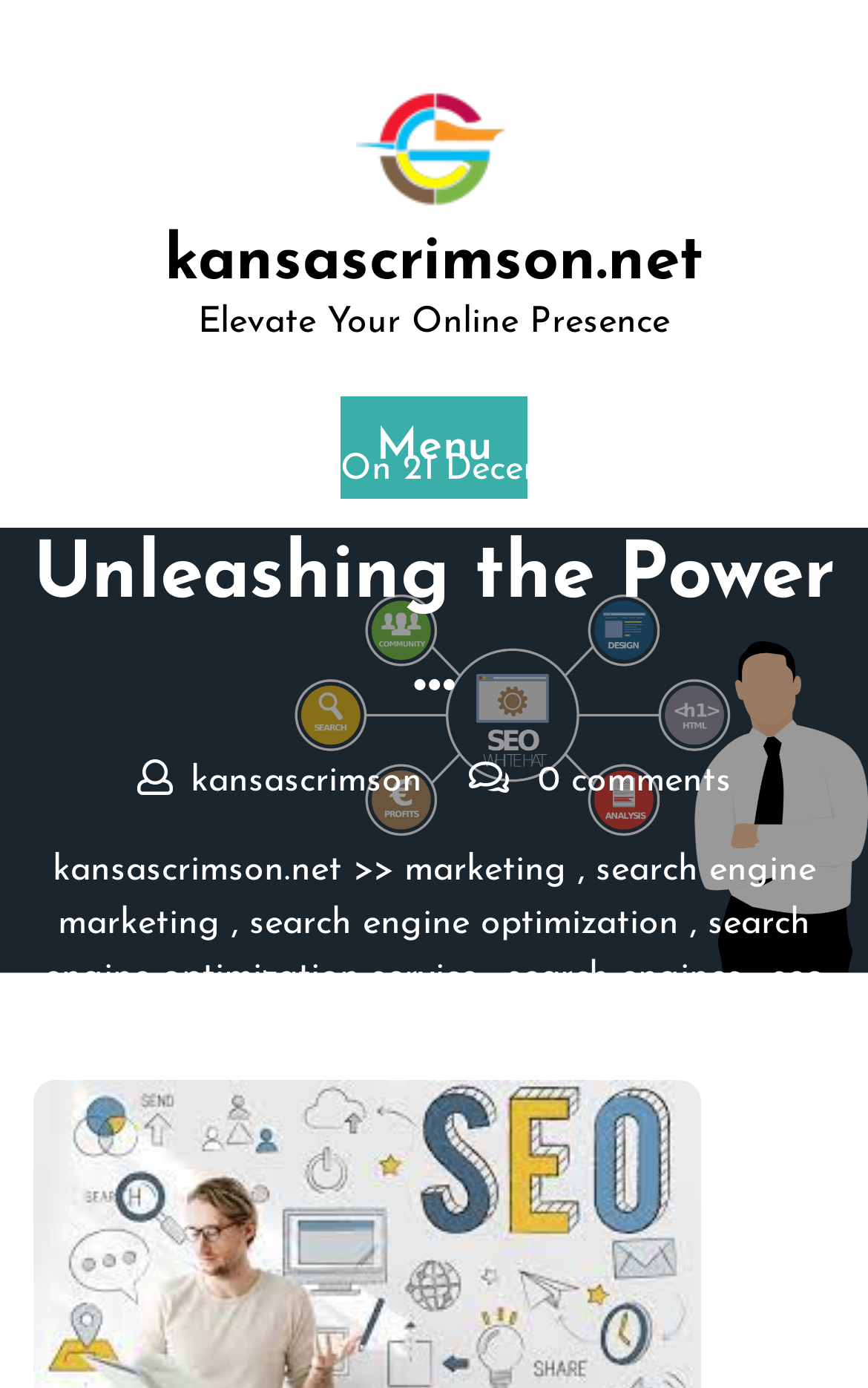Please find and generate the text of the main heading on the webpage.

Unleashing the Power …